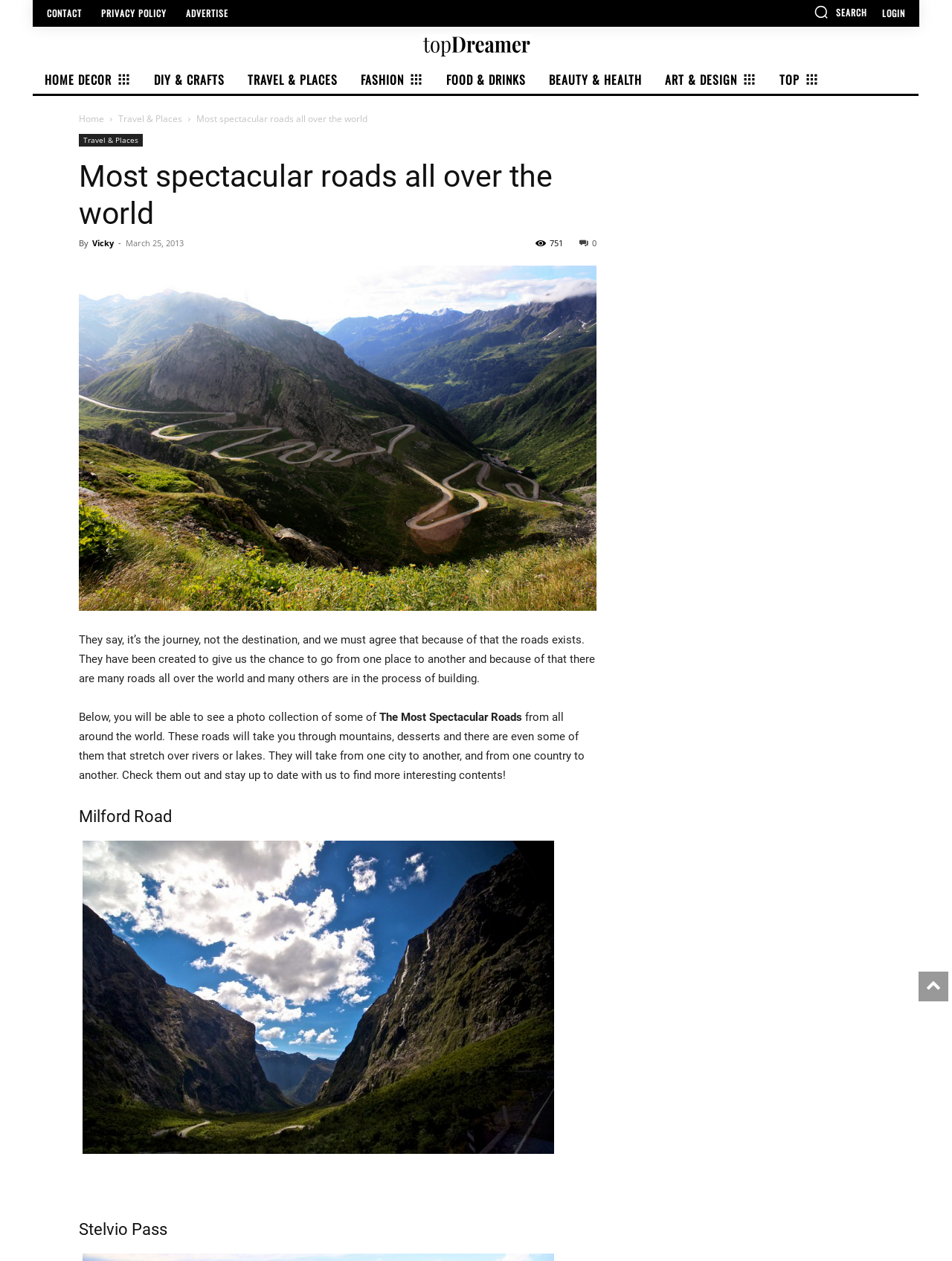Generate the text of the webpage's primary heading.

Most spectacular roads all over the world